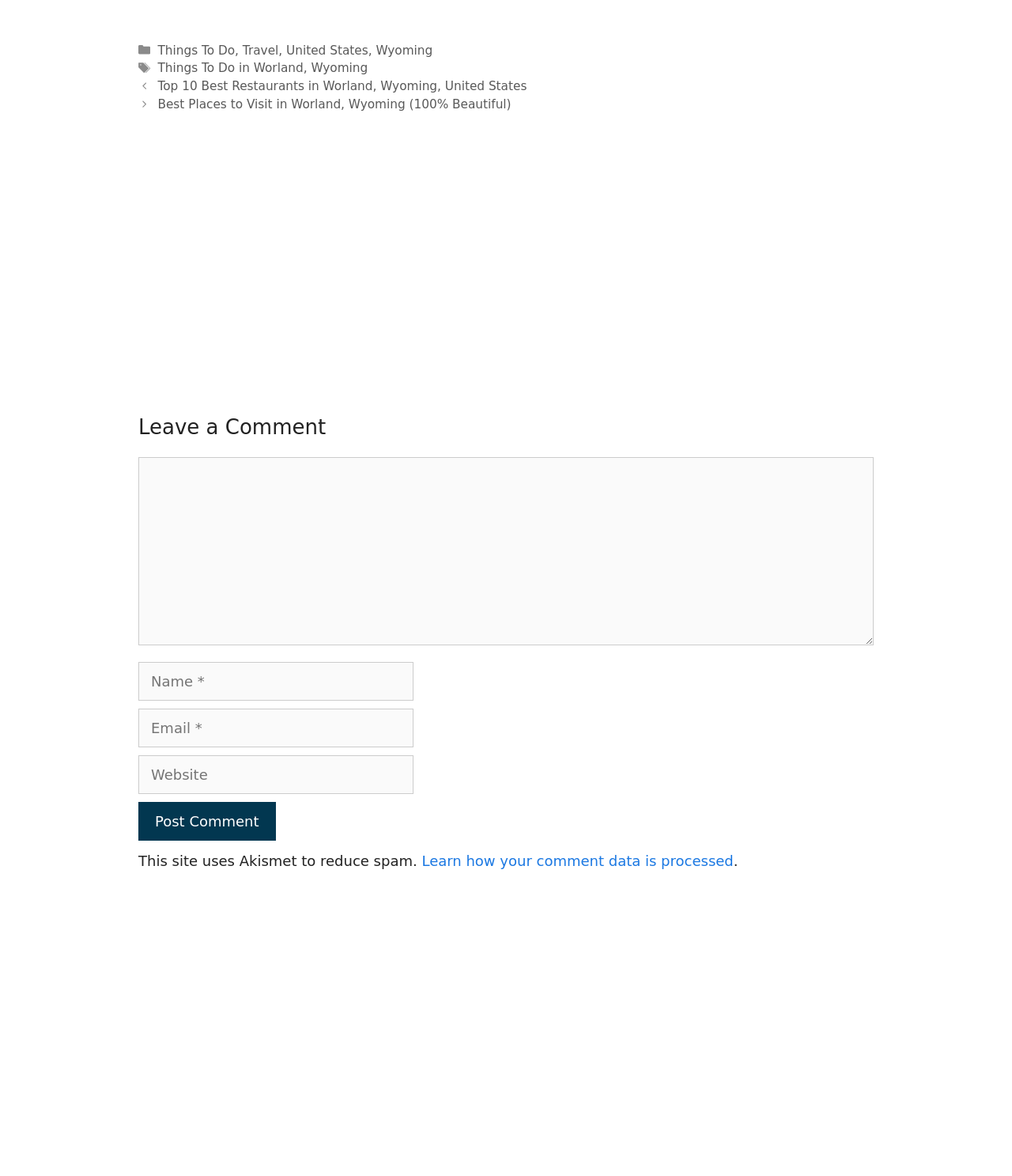Please specify the bounding box coordinates of the clickable region necessary for completing the following instruction: "Click on the 'Top 10 Best Restaurants in Worland, Wyoming, United States' link". The coordinates must consist of four float numbers between 0 and 1, i.e., [left, top, right, bottom].

[0.156, 0.068, 0.521, 0.08]